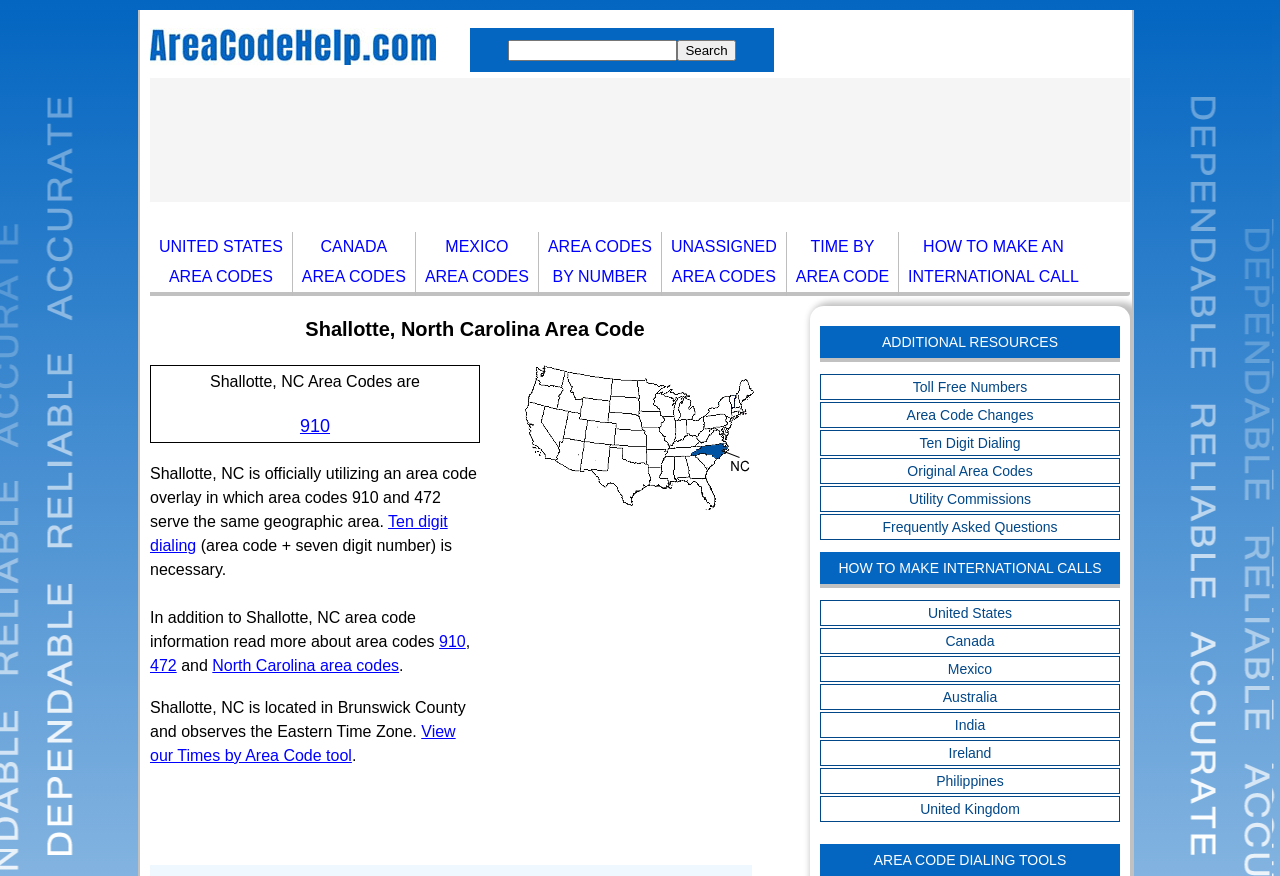What is the time zone of Shallotte, North Carolina?
Utilize the information in the image to give a detailed answer to the question.

The answer can be found in the text 'Shallotte, NC is located in Brunswick County and observes the Eastern Time Zone.' which provides information about the location and time zone of Shallotte, NC.